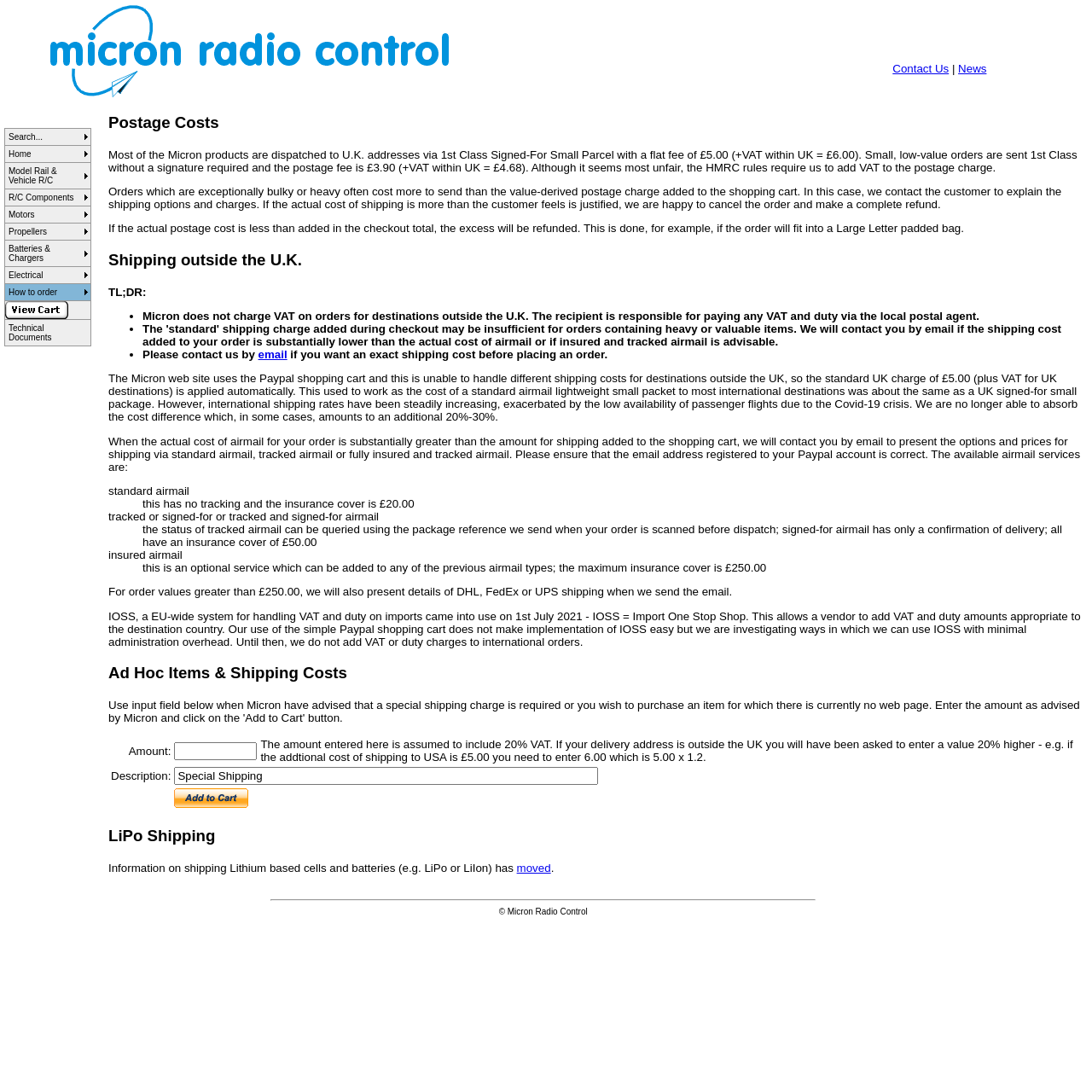Answer succinctly with a single word or phrase:
How many rows are in the table on the left side of the webpage?

11